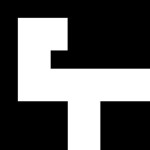What type of music does Jacktone Records focus on?
Please use the image to provide a one-word or short phrase answer.

Electronic music